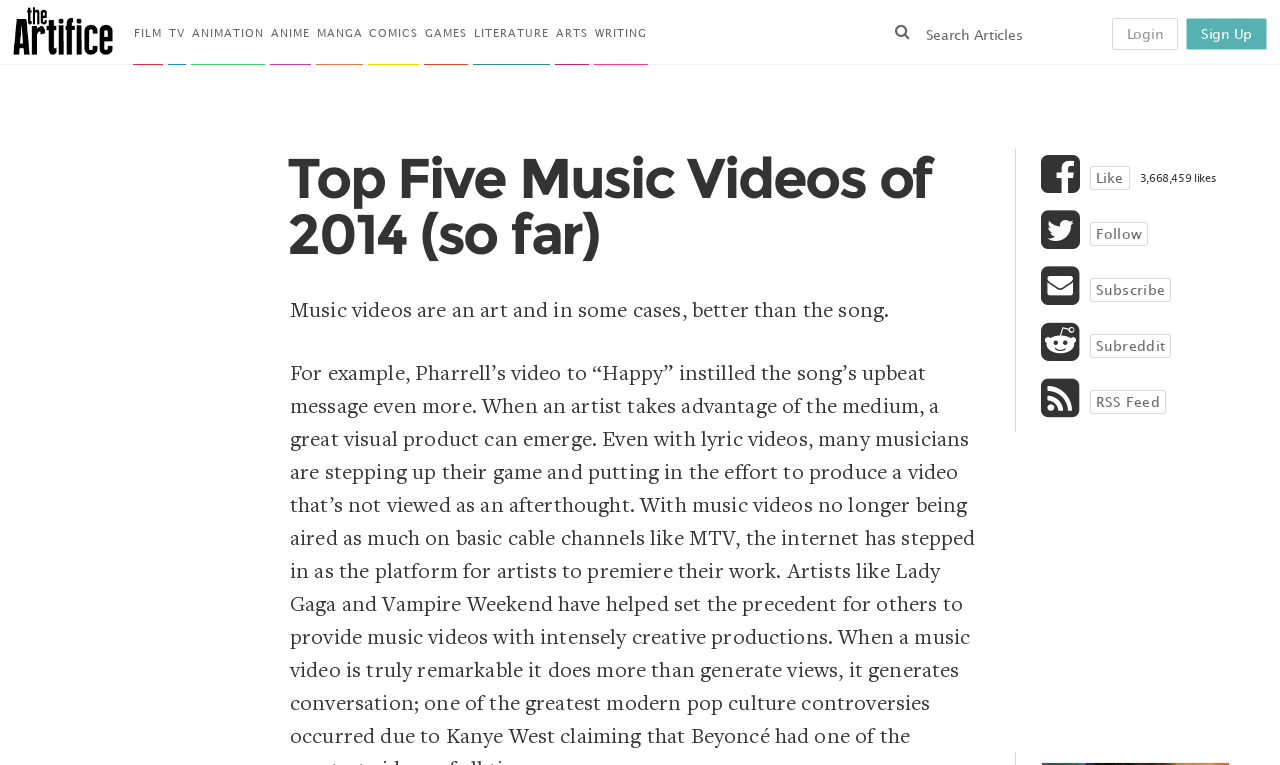Determine the bounding box coordinates for the element that should be clicked to follow this instruction: "Read Privacy Policy". The coordinates should be given as four float numbers between 0 and 1, in the format [left, top, right, bottom].

None